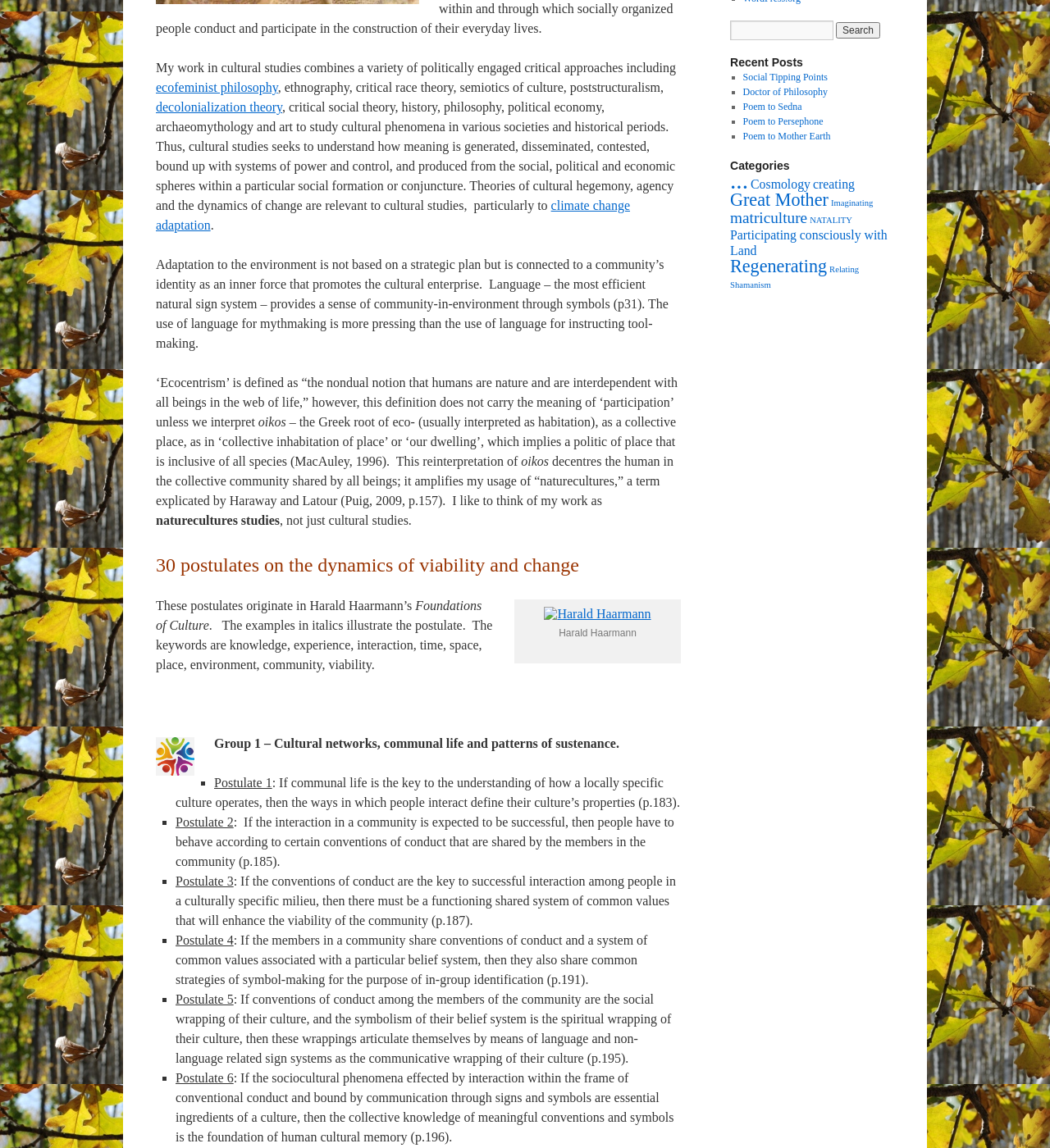Please provide the bounding box coordinate of the region that matches the element description: ecofeminist philosophy. Coordinates should be in the format (top-left x, top-left y, bottom-right x, bottom-right y) and all values should be between 0 and 1.

[0.148, 0.07, 0.265, 0.082]